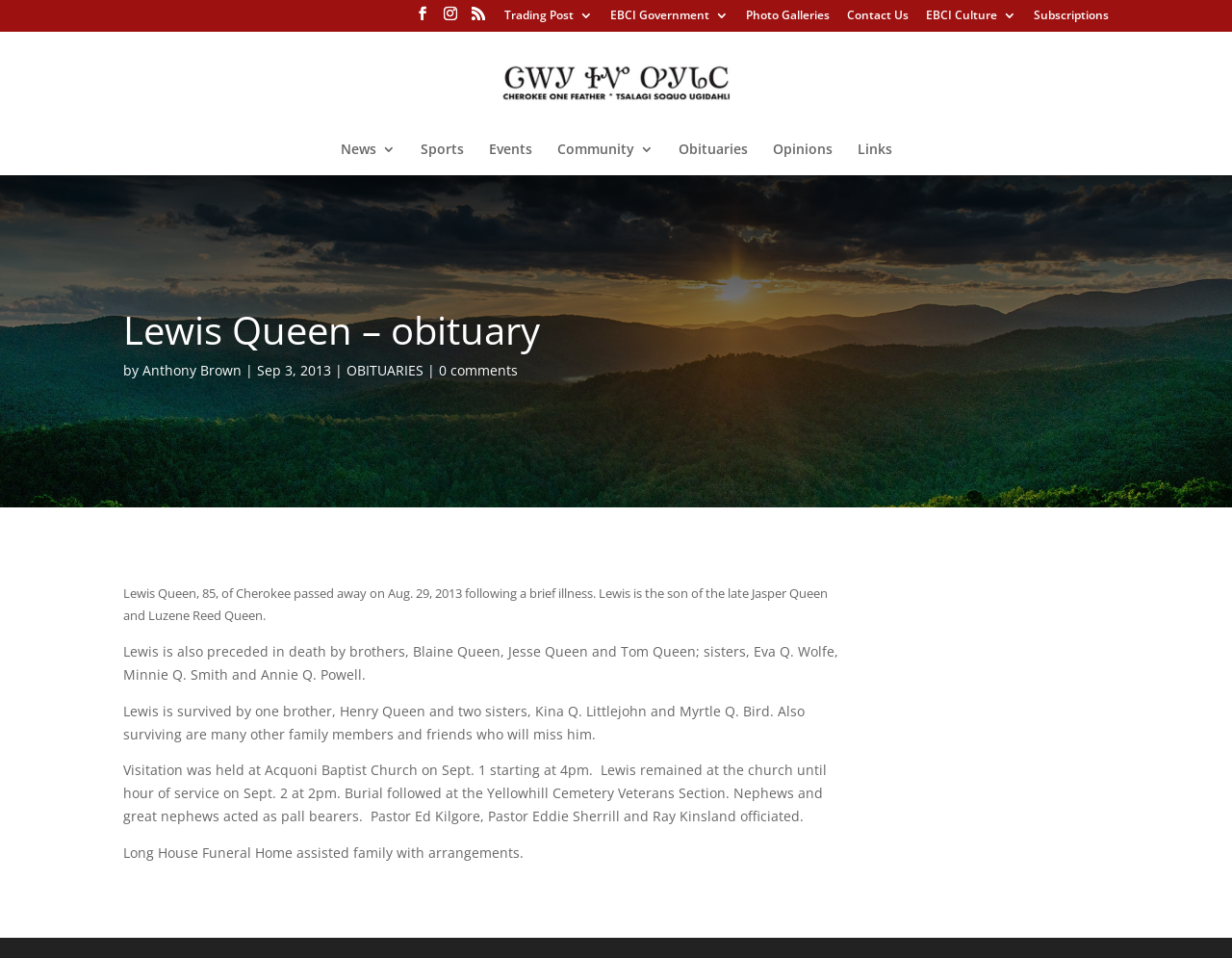Identify the bounding box coordinates for the element that needs to be clicked to fulfill this instruction: "View the 'Photo Galleries'". Provide the coordinates in the format of four float numbers between 0 and 1: [left, top, right, bottom].

[0.605, 0.01, 0.673, 0.031]